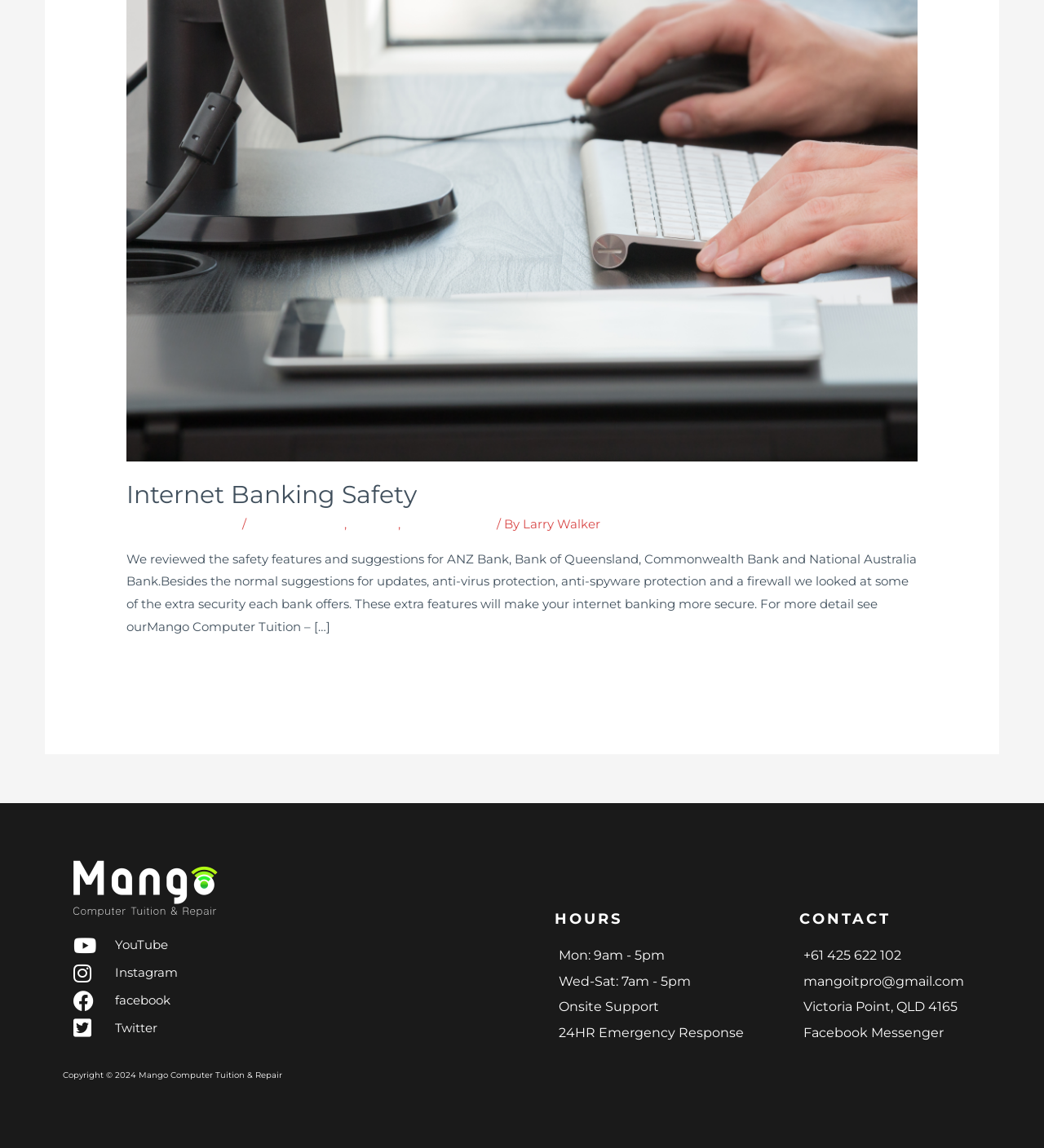Provide the bounding box coordinates, formatted as (top-left x, top-left y, bottom-right x, bottom-right y), with all values being floating point numbers between 0 and 1. Identify the bounding box of the UI element that matches the description: Victoria Point, QLD 4165

[0.754, 0.868, 1.0, 0.886]